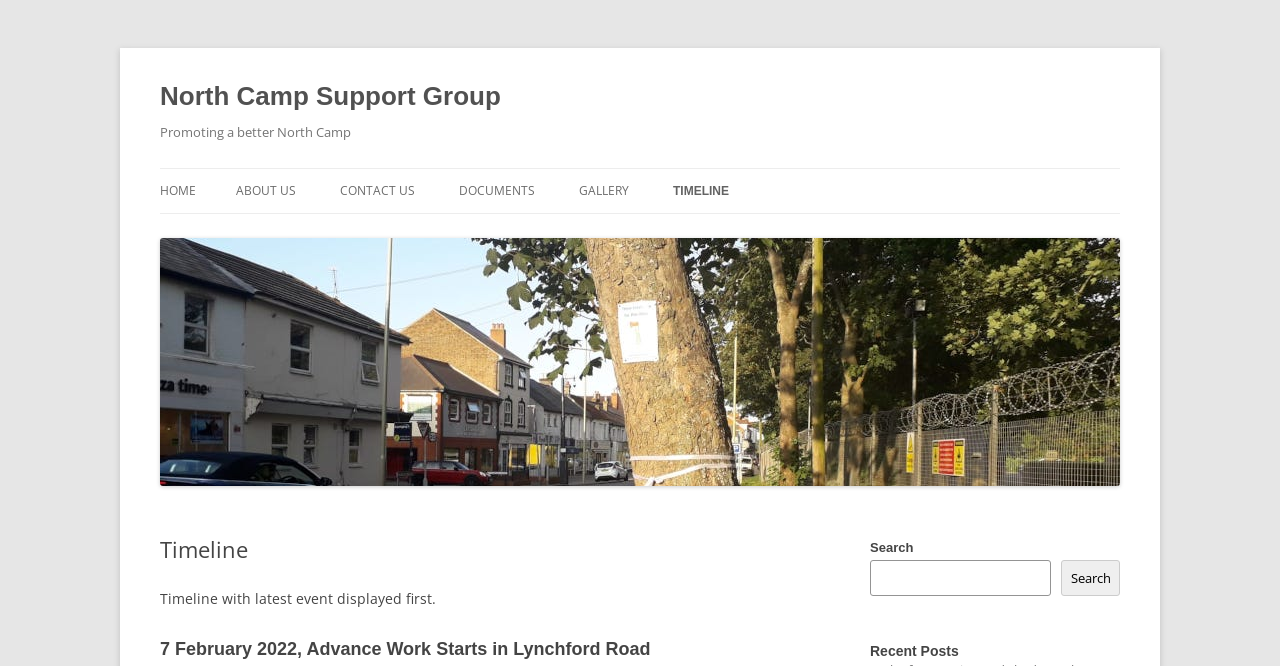Please locate the bounding box coordinates of the element that needs to be clicked to achieve the following instruction: "go to home page". The coordinates should be four float numbers between 0 and 1, i.e., [left, top, right, bottom].

[0.125, 0.254, 0.153, 0.32]